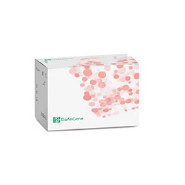Answer this question in one word or a short phrase: What is the purpose of this diagnostic kit?

HPV detection